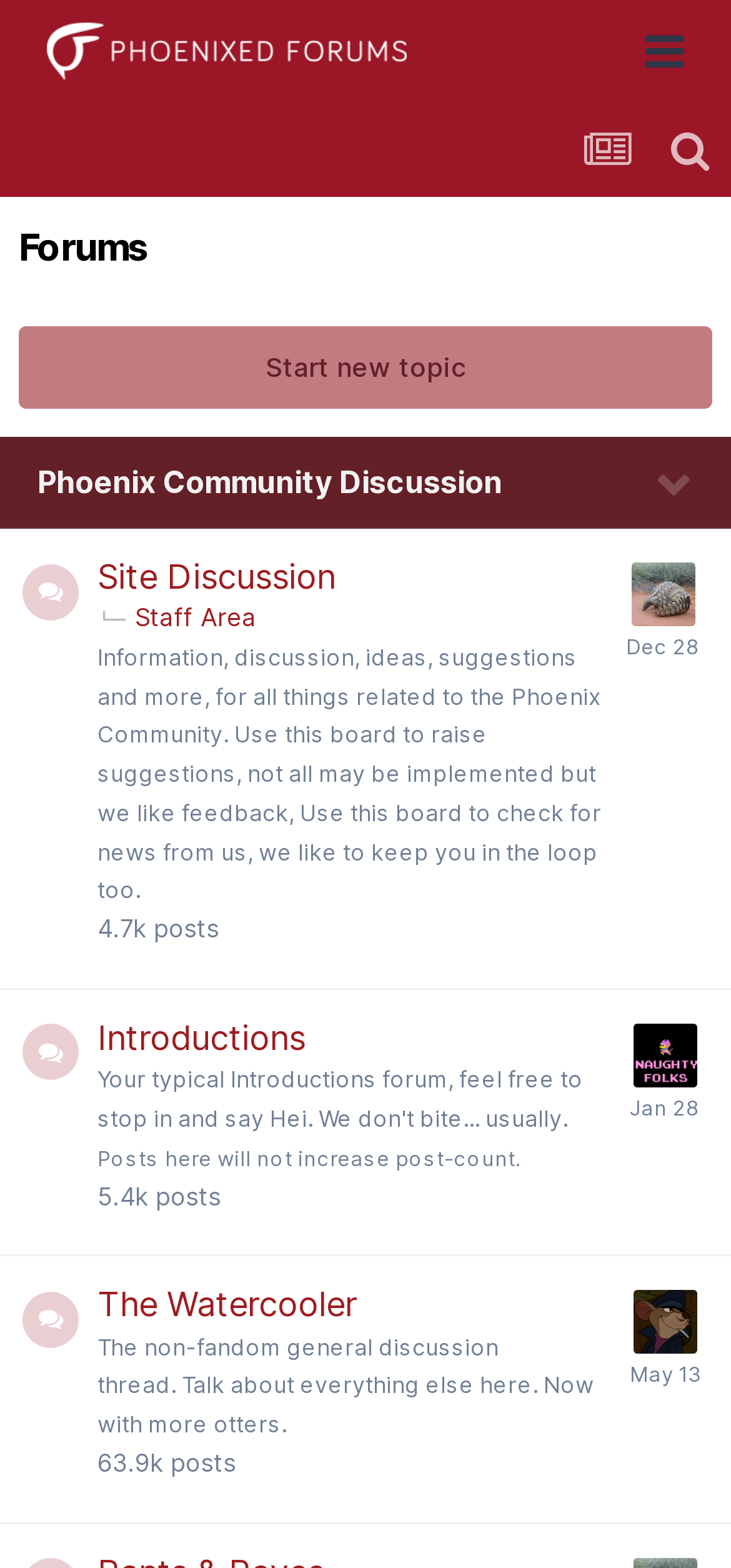Respond concisely with one word or phrase to the following query:
What is the topic of the board with 63.9k posts?

The Watercooler